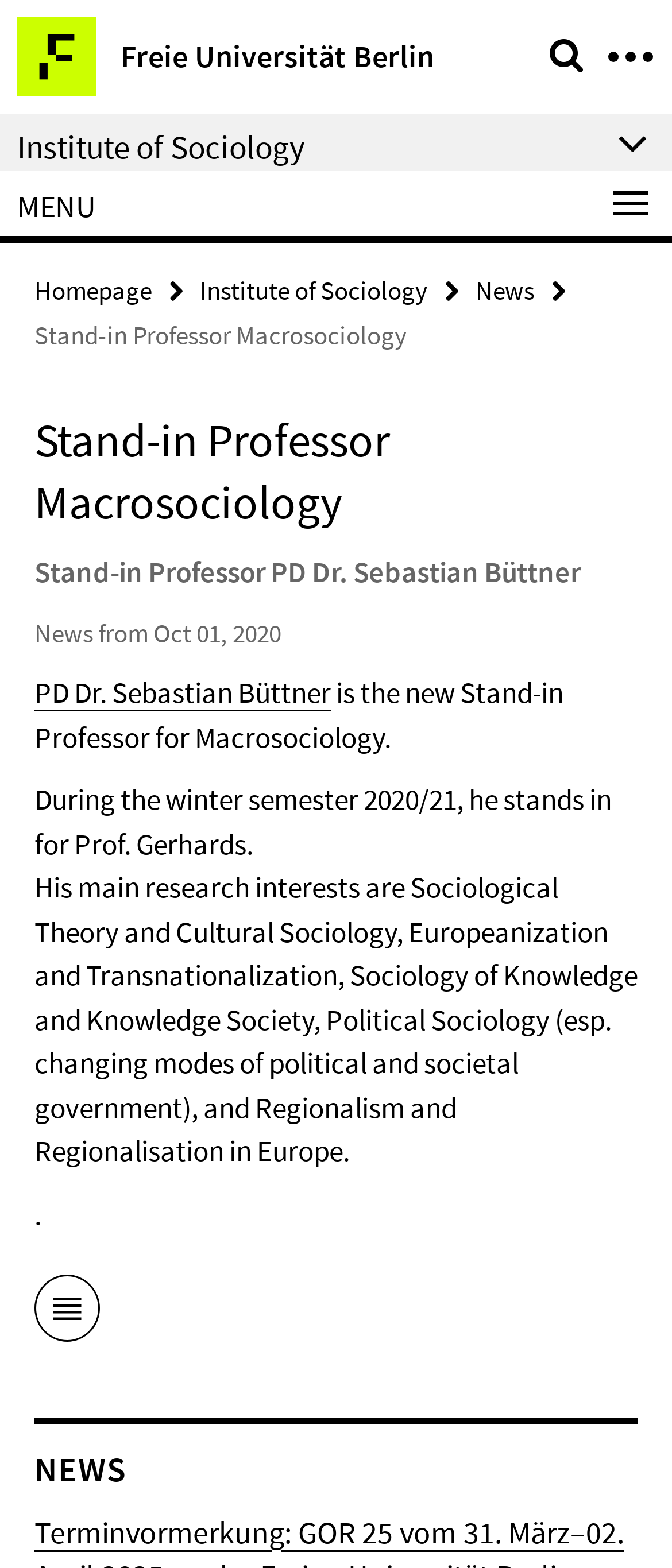Could you locate the bounding box coordinates for the section that should be clicked to accomplish this task: "visit Institute of Sociology page".

[0.026, 0.079, 0.974, 0.108]